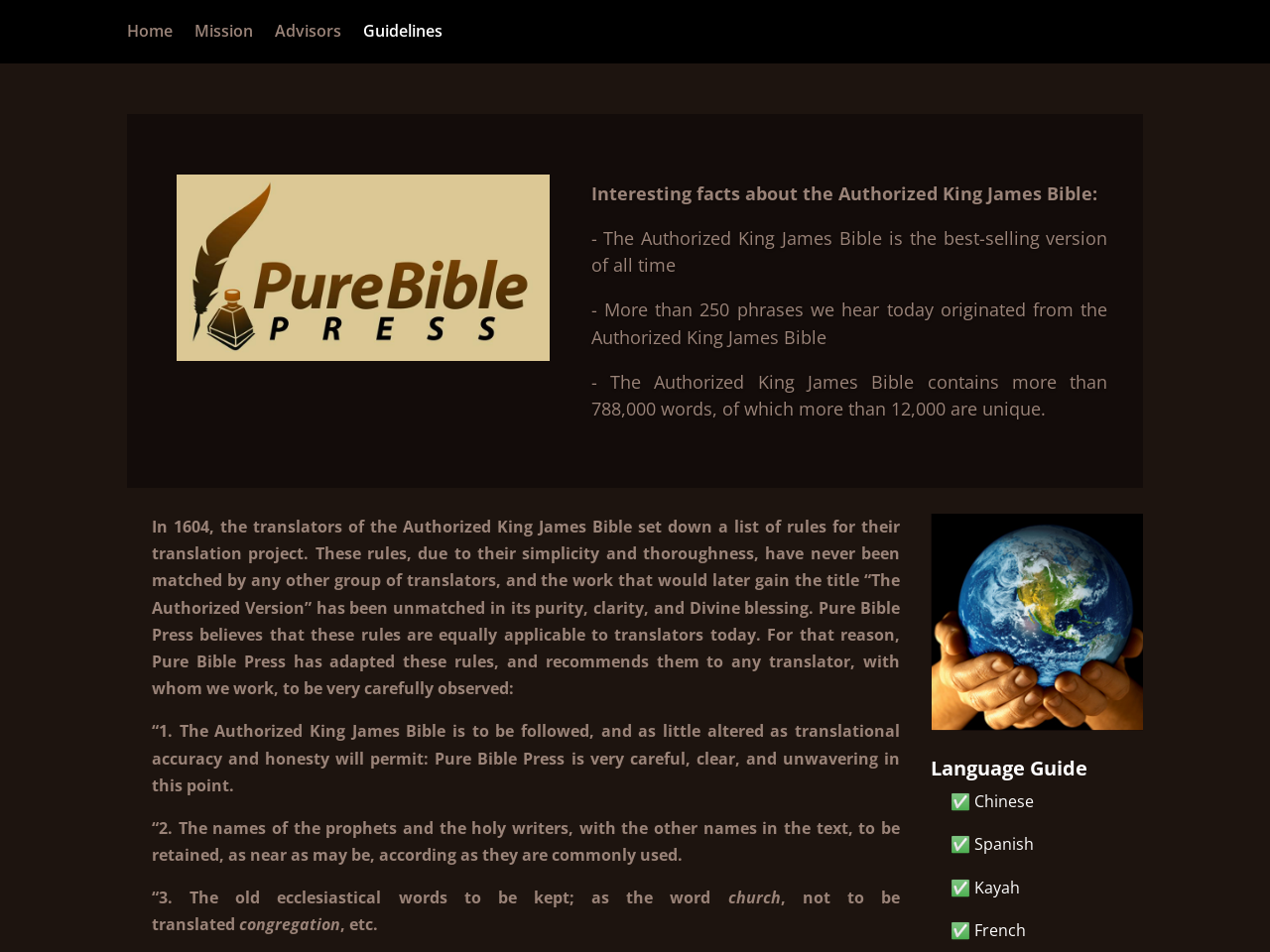Explain the features and main sections of the webpage comprehensively.

The webpage is about Pure Bible Press, an organization that focuses on Bible translation. At the top, there is a navigation menu with links to "Home", "Mission", "Advisors", and "Guidelines". To the right of the navigation menu, the Pure Bible Press logo is displayed.

Below the navigation menu, there is a section with interesting facts about the Authorized King James Bible, including its status as the best-selling version of all time, the number of phrases it has contributed to modern language, and its unique word count.

Further down, there is a main content area with a heading that discusses the guidelines for Bible translation set by the translators of the Authorized King James Bible in 1604. The guidelines are listed in a series of paragraphs, including the importance of following the Authorized King James Bible, retaining the names of prophets and holy writers, and keeping old ecclesiastical words.

To the right of the main content area, there is an image of the world in God's hand, representing Pure Bible Press. Below the image, there is a "Language Guide" section with links to different languages, including Chinese, Spanish, Kayah, and French, each marked with a checkmark symbol.

At the bottom of the page, there are pagination links to navigate to pages 4 and 5.